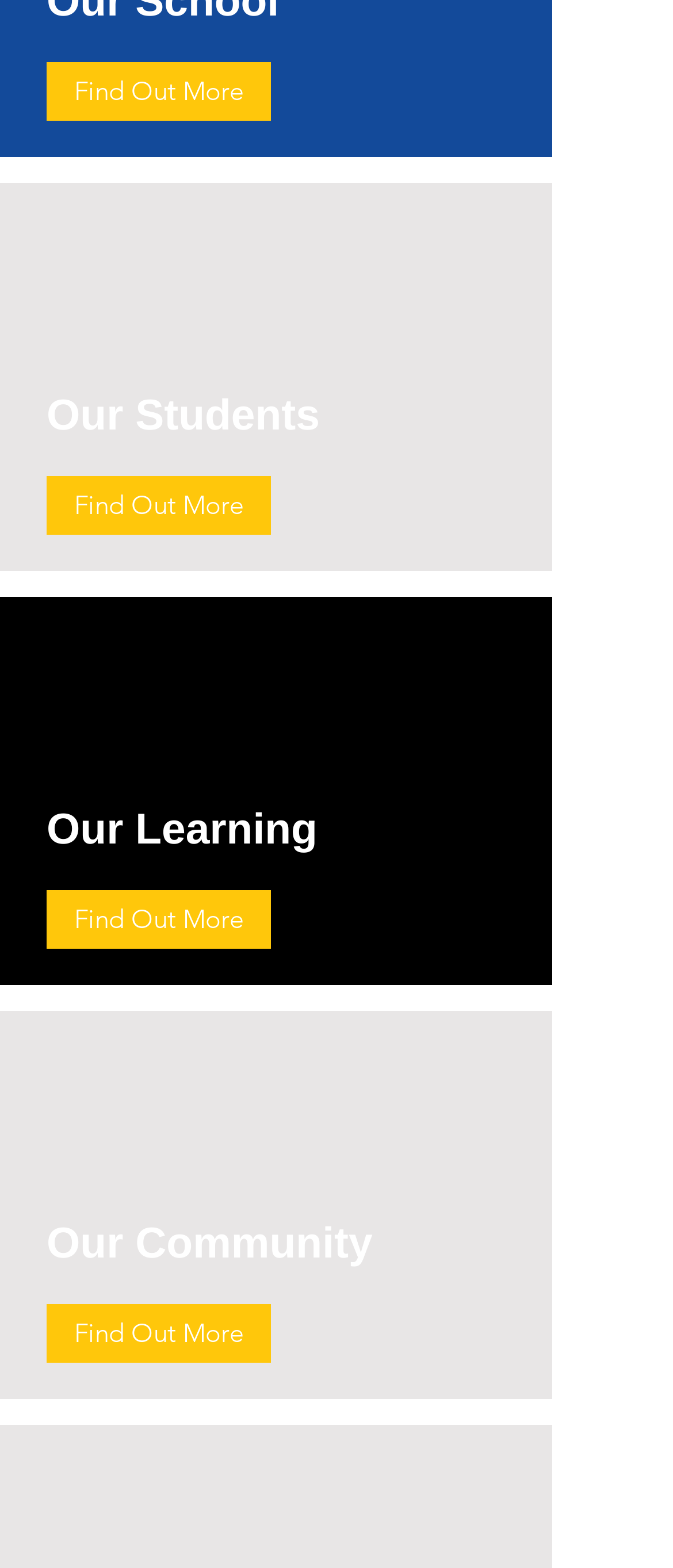What is the relative position of the 'Our Learning' section?
Using the visual information from the image, give a one-word or short-phrase answer.

Middle